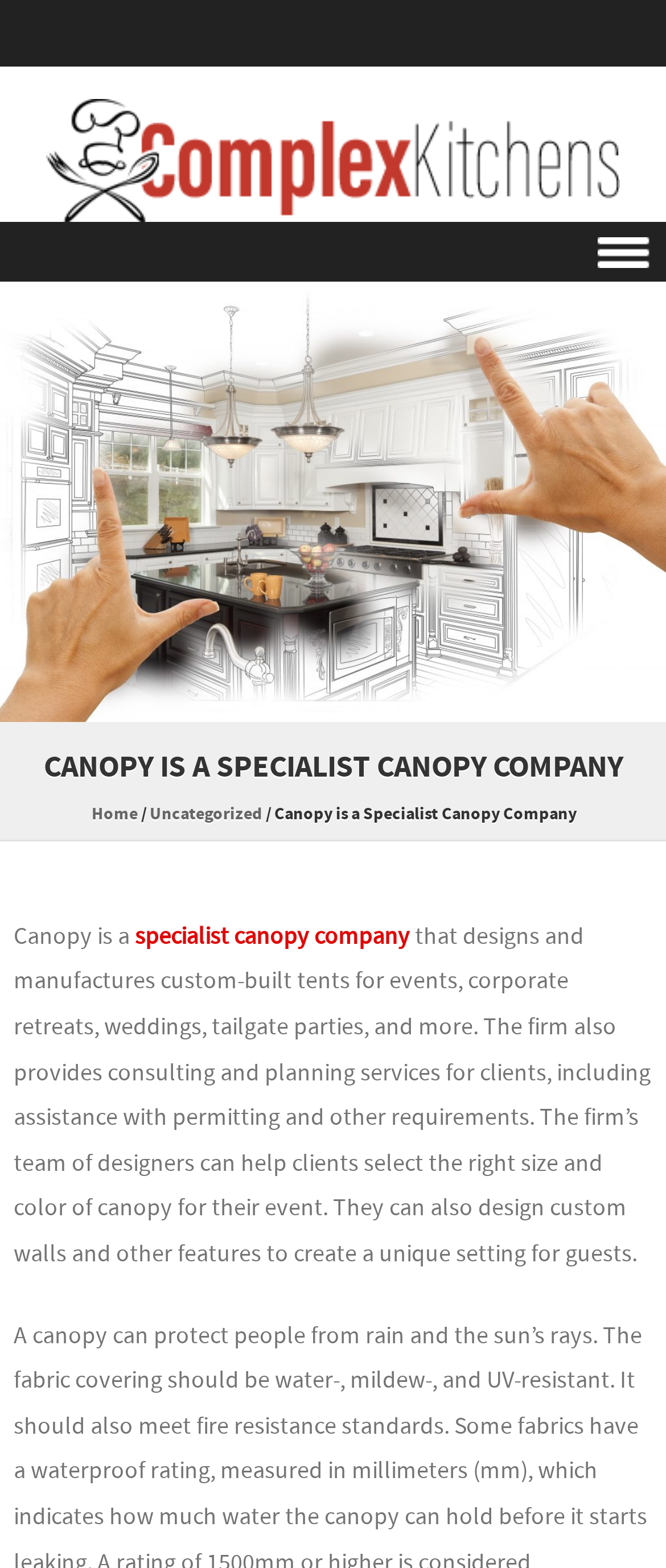Determine the bounding box coordinates of the UI element described below. Use the format (top-left x, top-left y, bottom-right x, bottom-right y) with floating point numbers between 0 and 1: Menu

[0.046, 0.146, 0.954, 0.175]